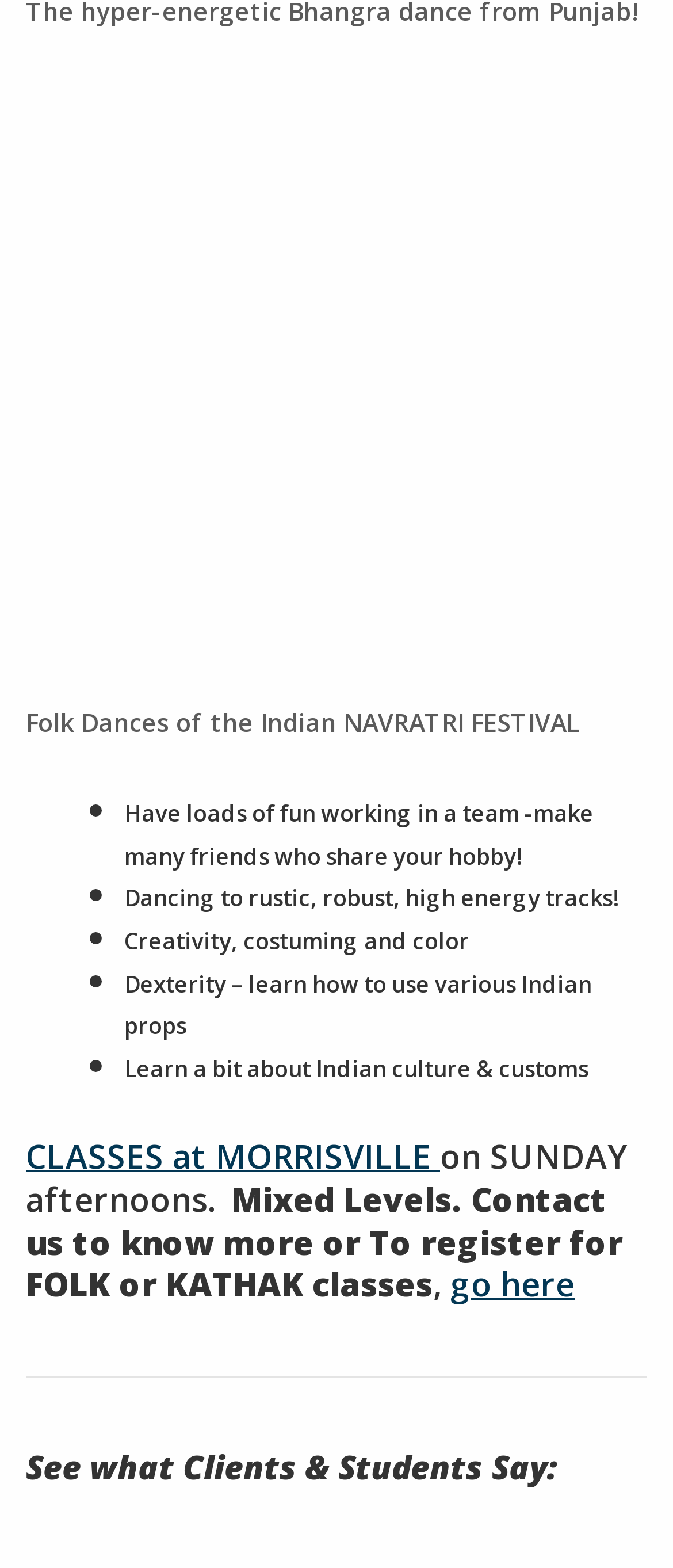What is the orientation of the separator?
Using the image, answer in one word or phrase.

horizontal